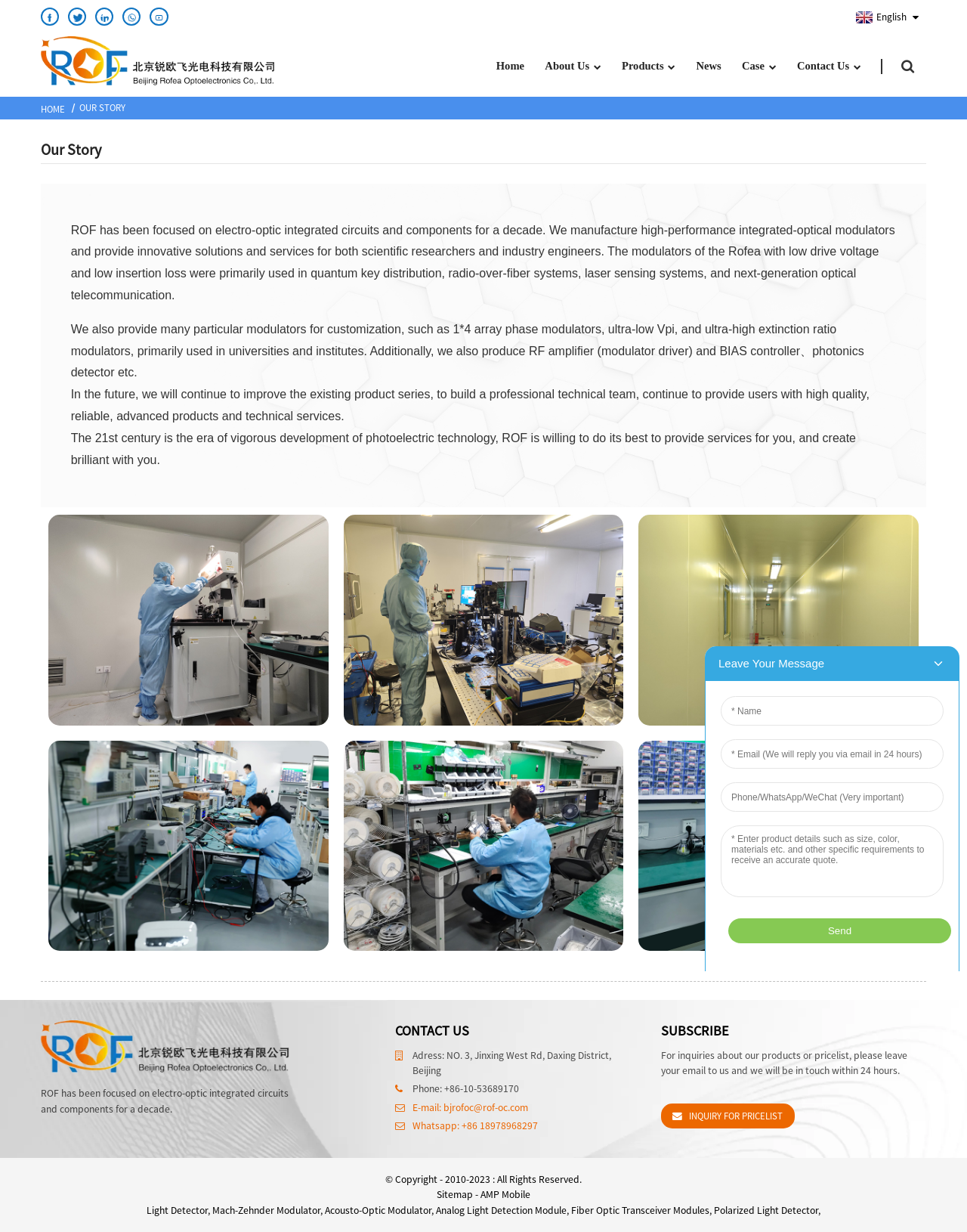Find the bounding box coordinates for the HTML element described in this sentence: "Analog Light Detection Module". Provide the coordinates as four float numbers between 0 and 1, in the format [left, top, right, bottom].

[0.451, 0.977, 0.586, 0.988]